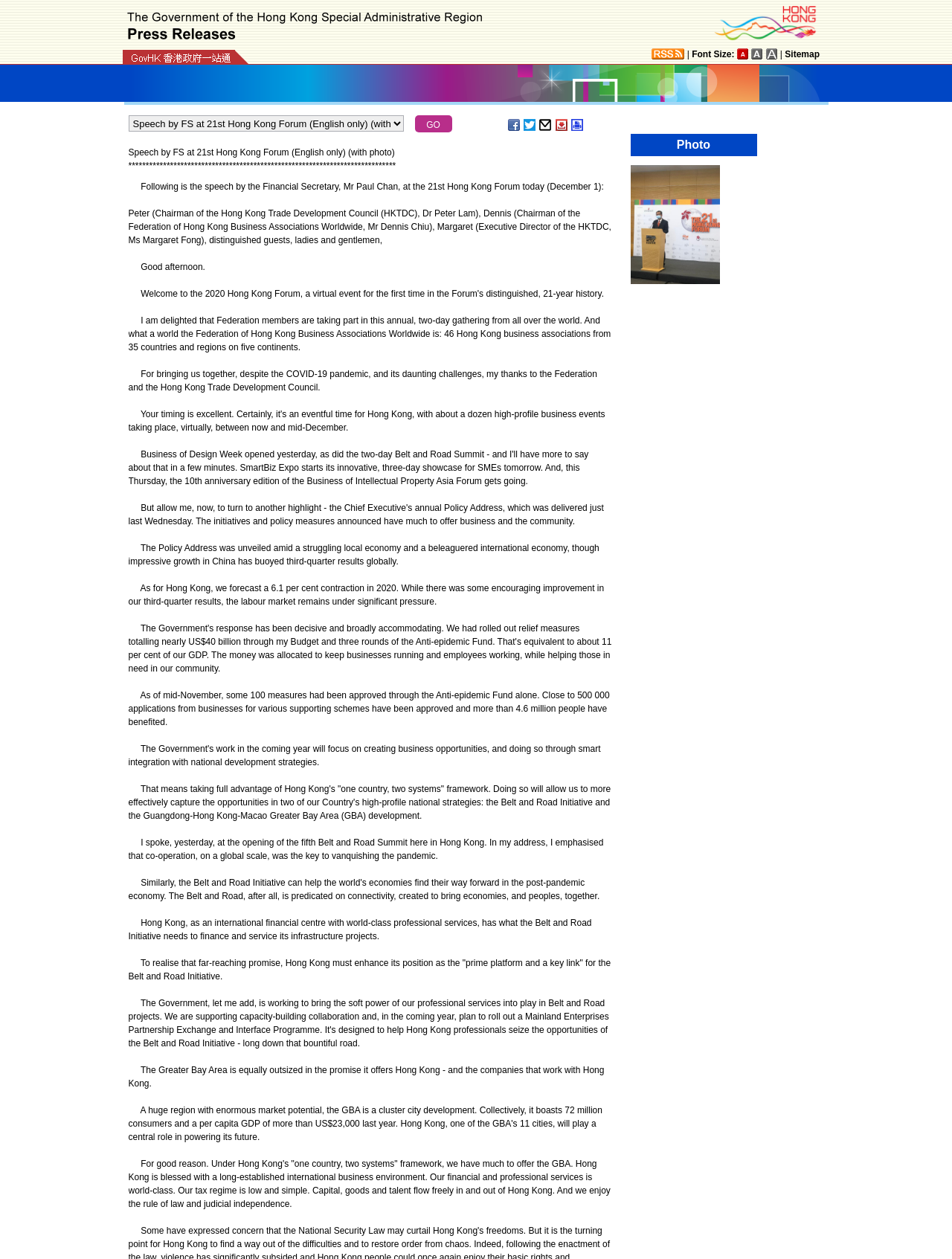Kindly determine the bounding box coordinates of the area that needs to be clicked to fulfill this instruction: "Search using the combobox".

[0.135, 0.092, 0.424, 0.105]